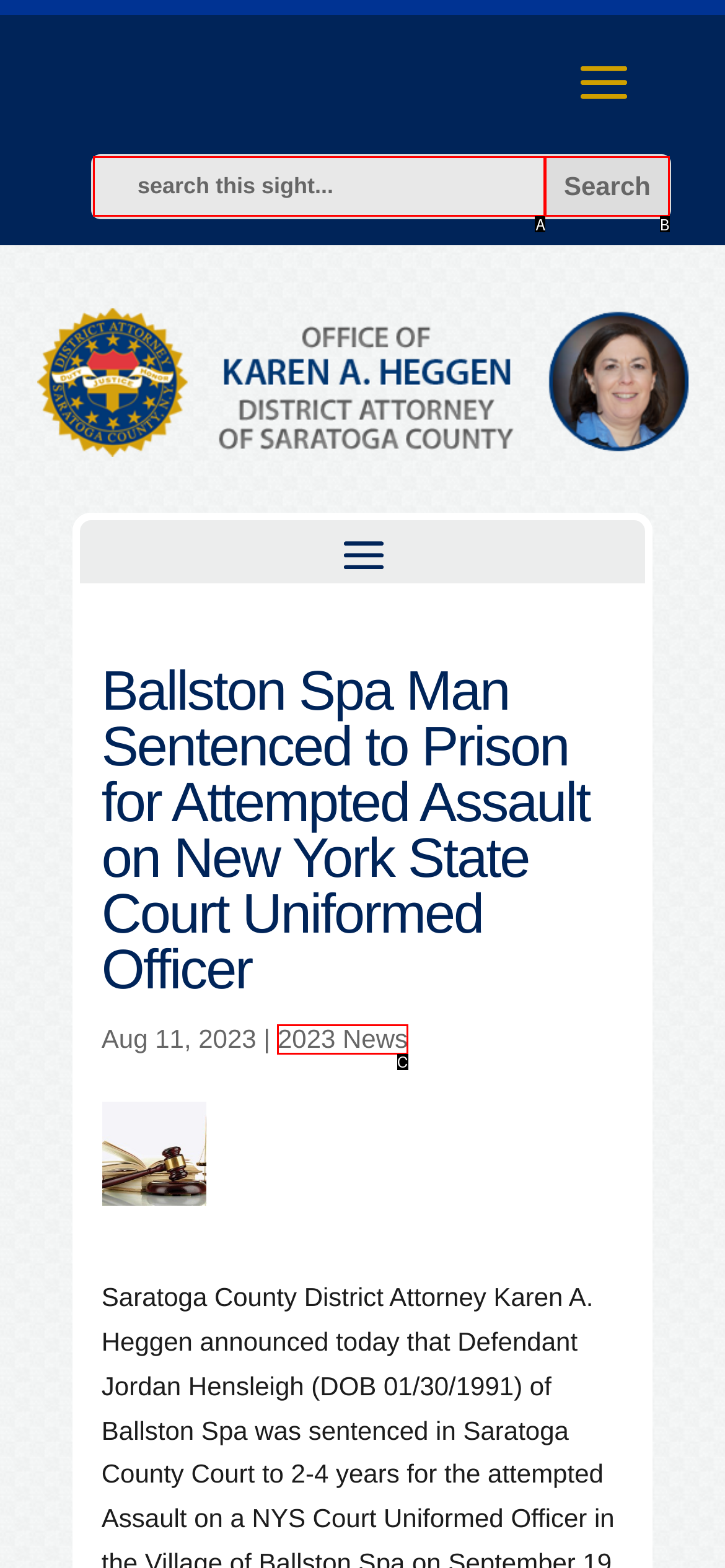Find the option that best fits the description: 2023 News. Answer with the letter of the option.

C